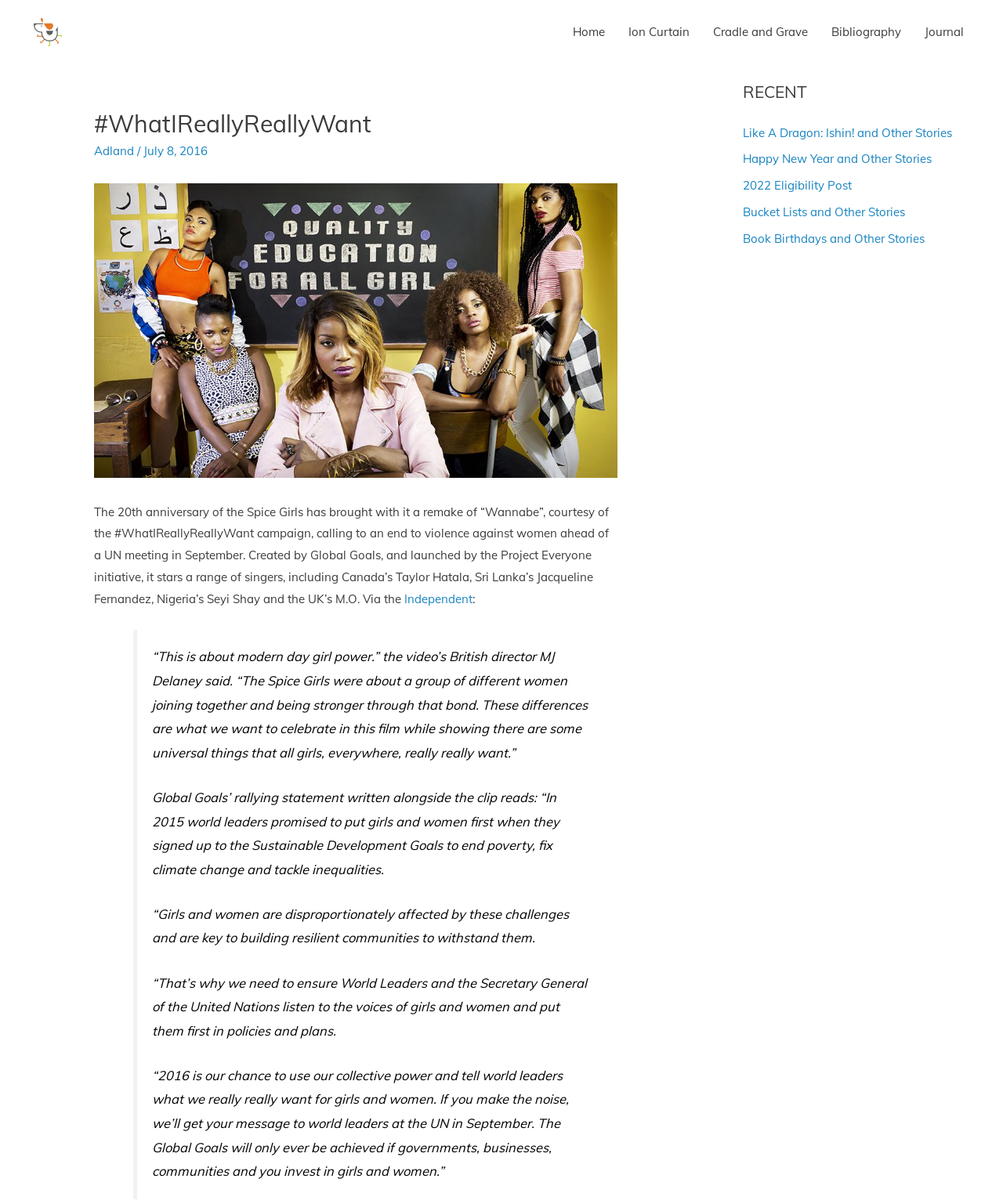With reference to the image, please provide a detailed answer to the following question: What is the name of the initiative that launched the #WhatIReallyReallyWant campaign?

The article mentions that the #WhatIReallyReallyWant campaign was launched by the Project Everyone initiative, which is part of the Global Goals initiative to achieve sustainable development.